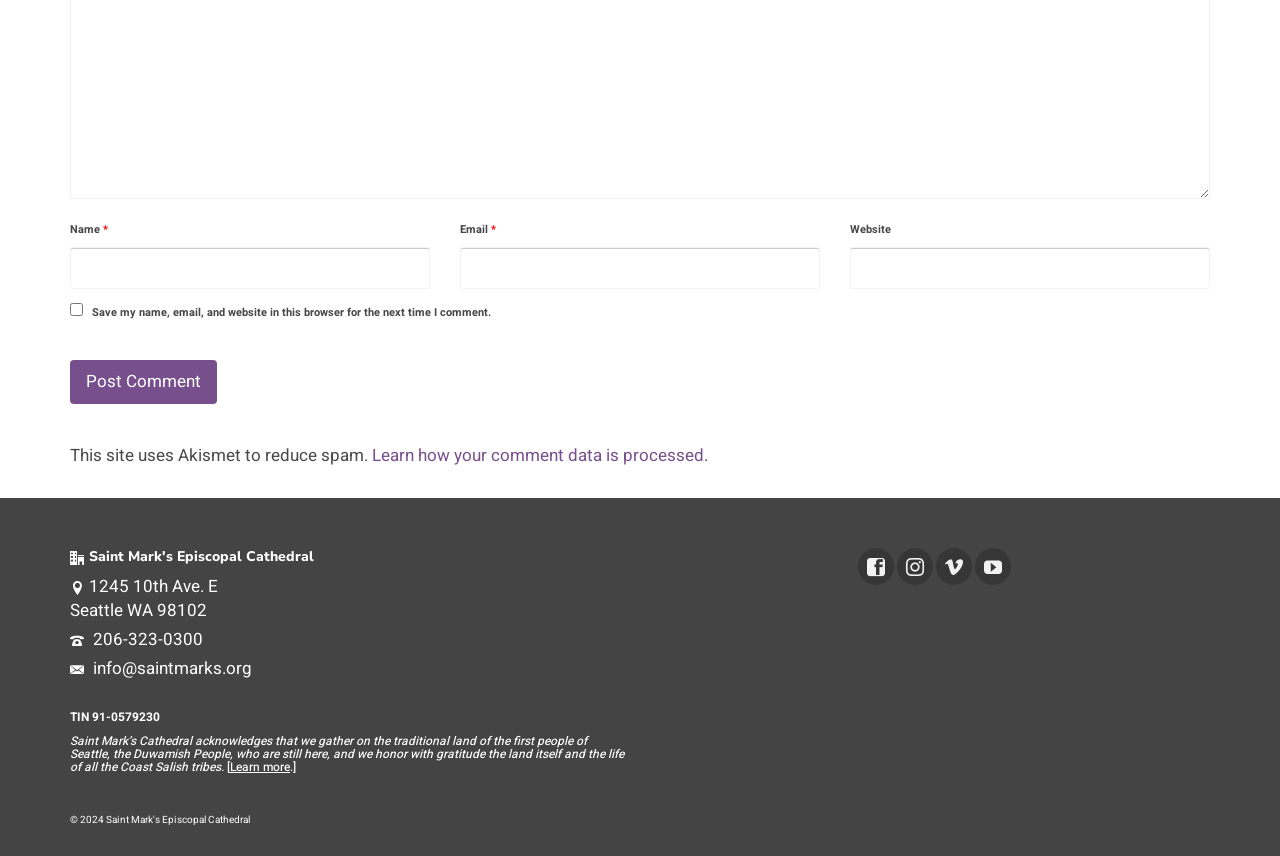Using the webpage screenshot, find the UI element described by 406-585-2699. Provide the bounding box coordinates in the format (top-left x, top-left y, bottom-right x, bottom-right y), ensuring all values are floating point numbers between 0 and 1.

None